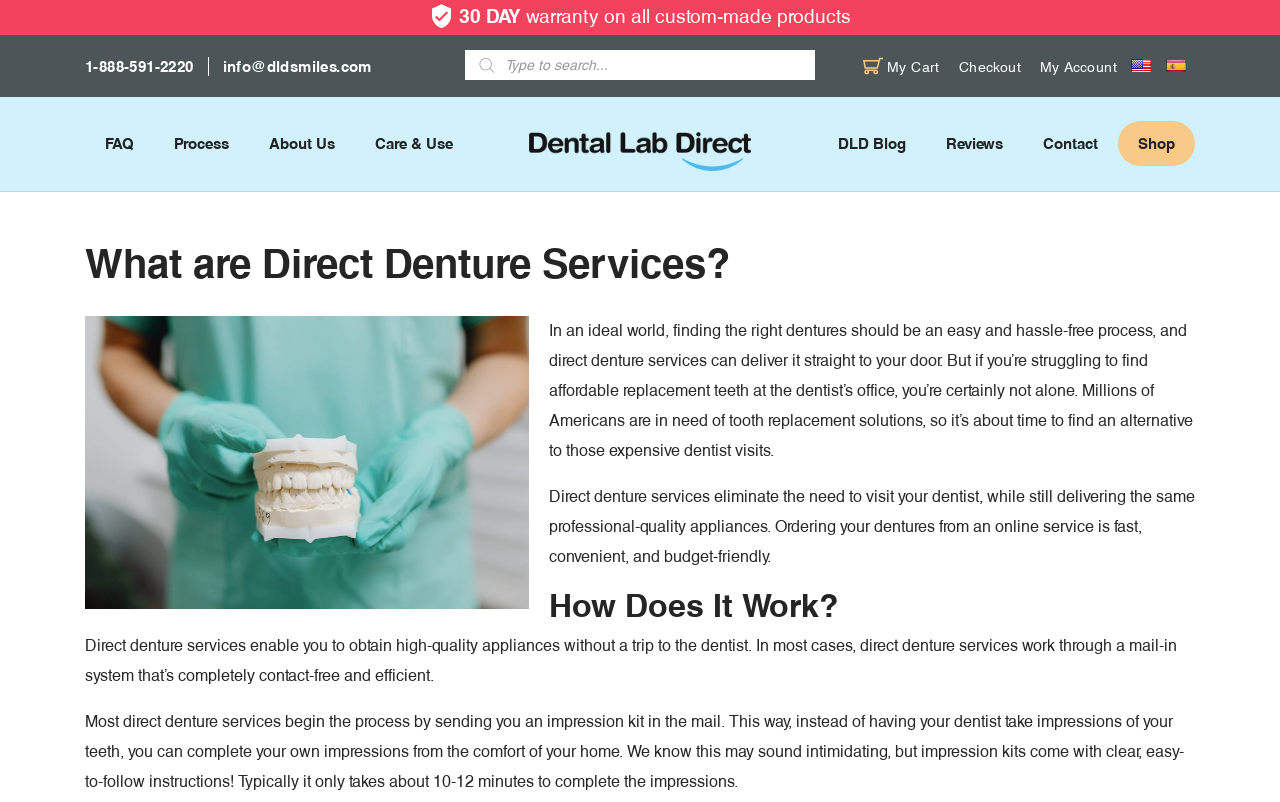How long does it take to complete the impressions using the impression kit?
Answer the question with a detailed and thorough explanation.

I found the answer by reading the StaticText element that says 'Typically it only takes about 10-12 minutes to complete the impressions.' This text provides the time it takes to complete the impressions using the impression kit.